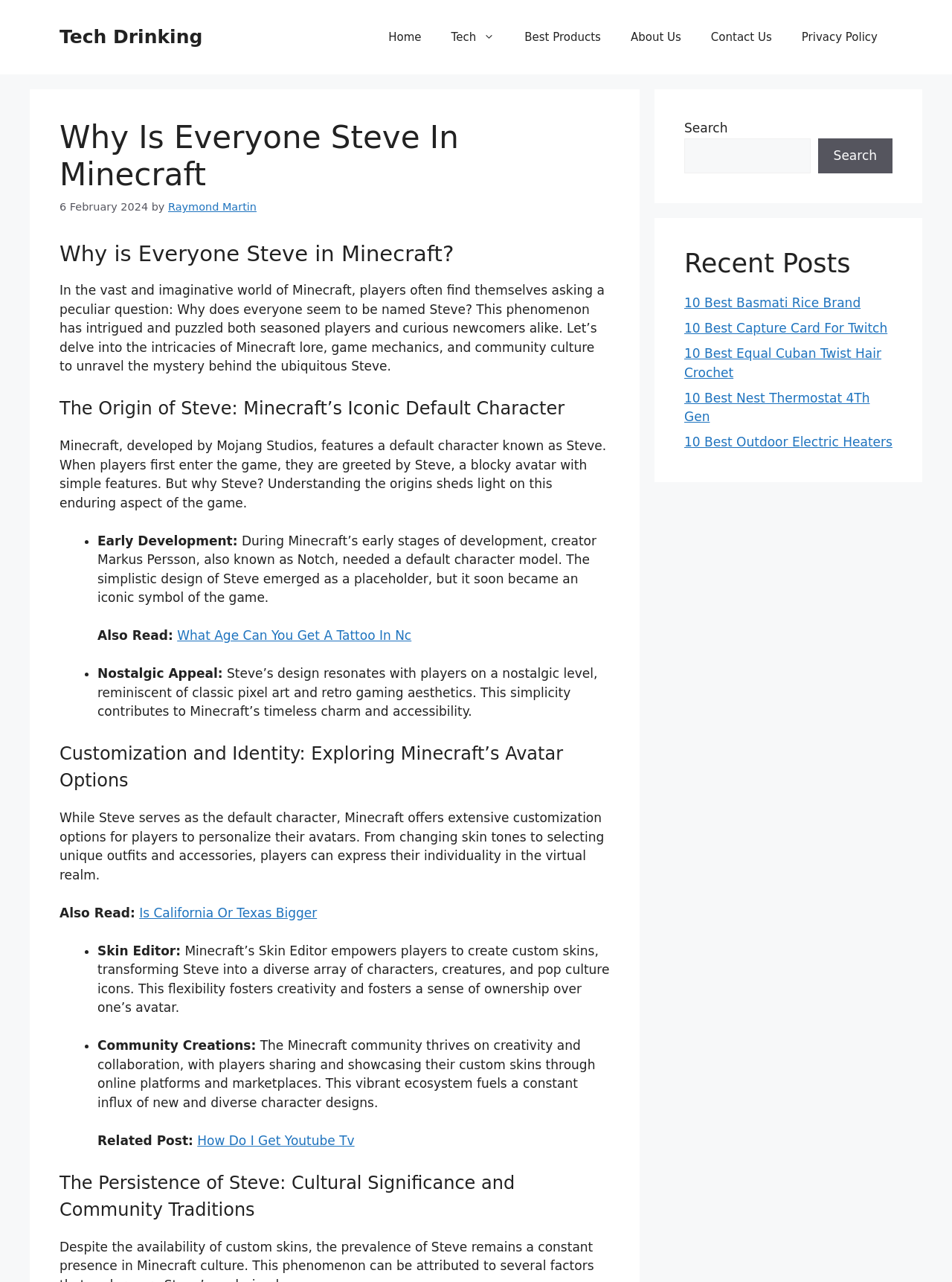How many recent posts are listed?
From the details in the image, answer the question comprehensively.

There are 5 recent posts listed, which are 10 Best Basmati Rice Brand, 10 Best Capture Card For Twitch, 10 Best Equal Cuban Twist Hair Crochet, 10 Best Nest Thermostat 4Th Gen, and 10 Best Outdoor Electric Heaters.